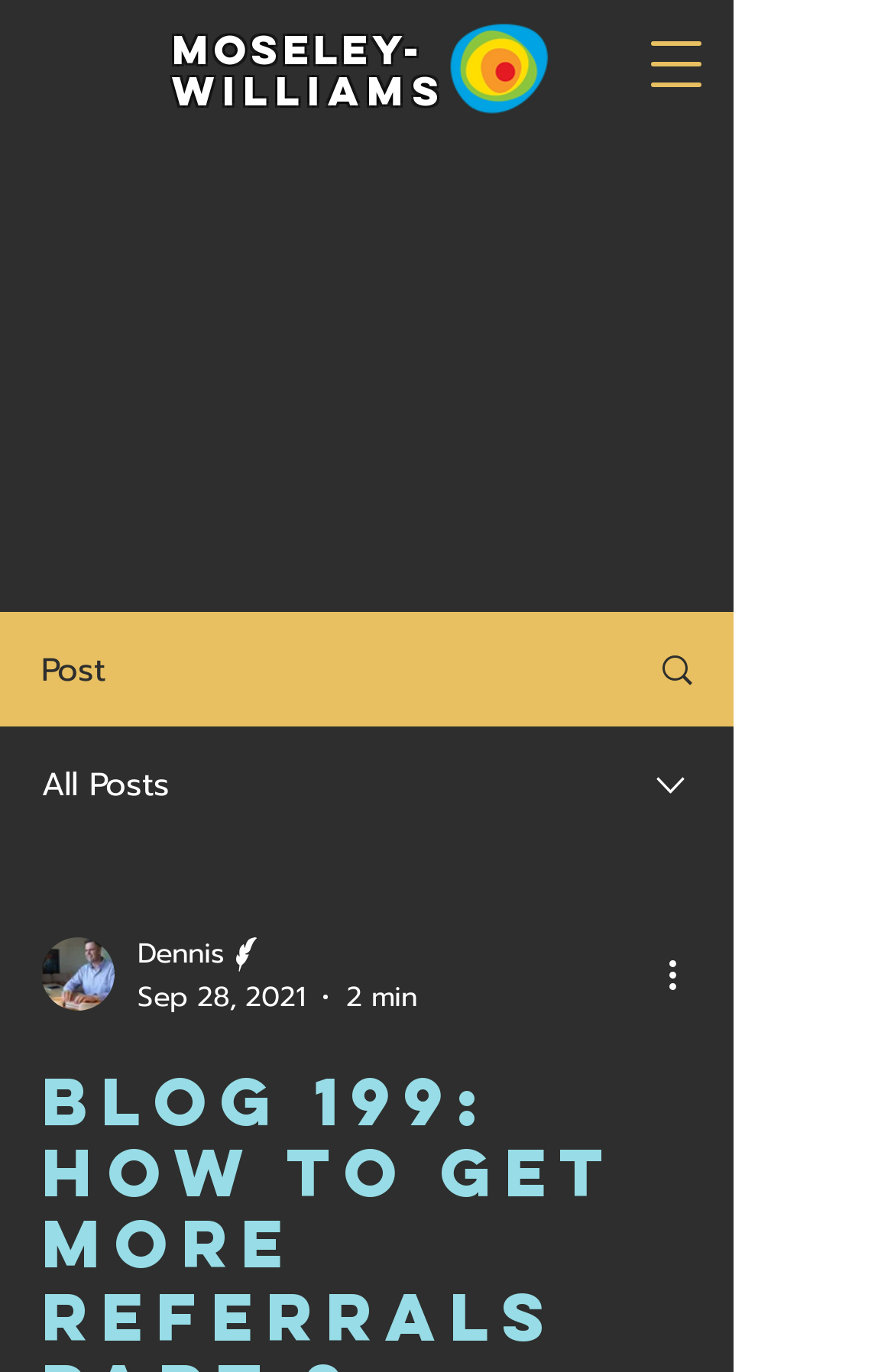What is the type of image above the post title?
Could you answer the question with a detailed and thorough explanation?

I found the type of image above the post title by looking at the image element 'Swirl.png' and its parent element, which is a link element, indicating that the image is a swirl pattern.